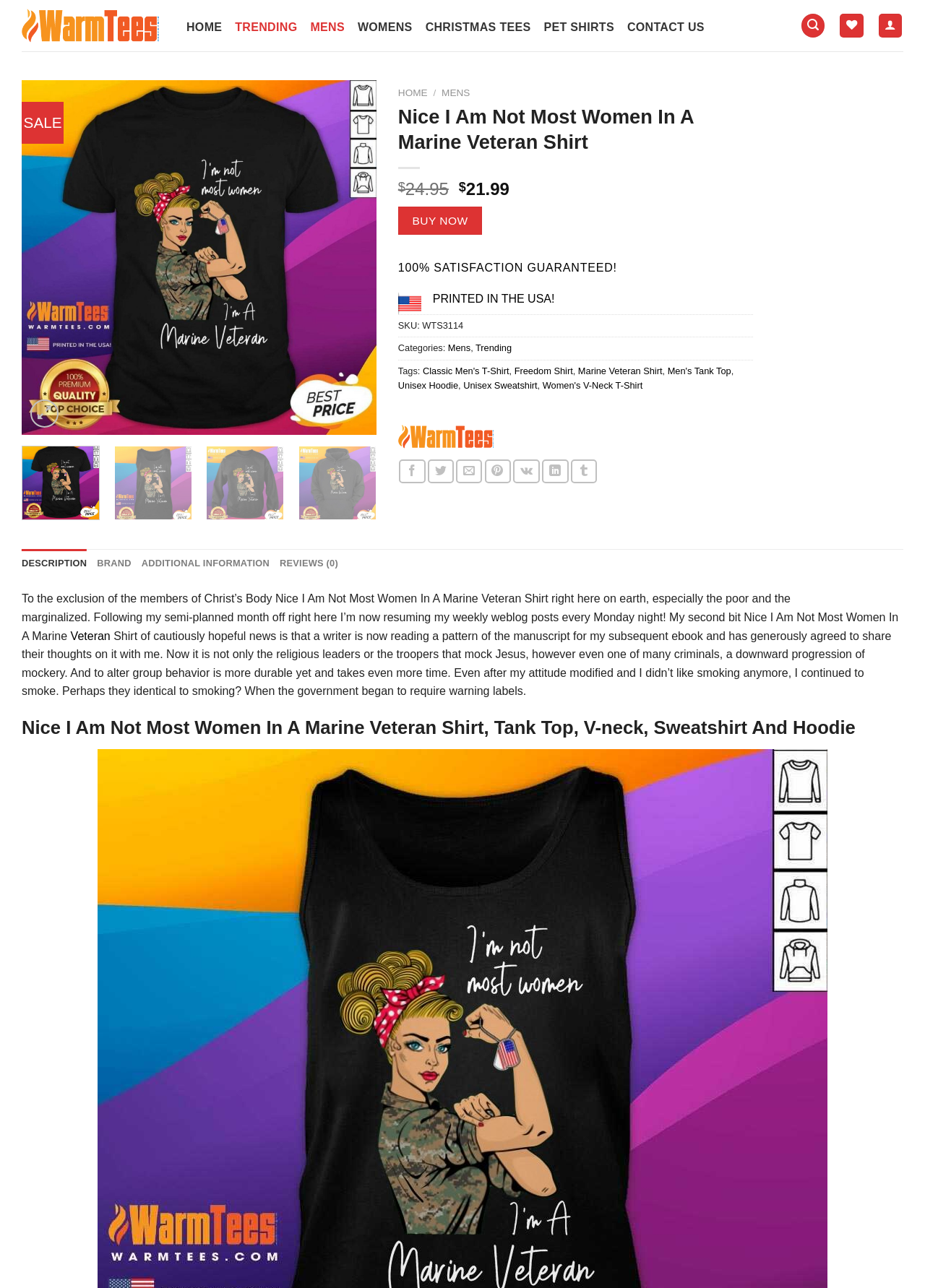Please specify the bounding box coordinates in the format (top-left x, top-left y, bottom-right x, bottom-right y), with all values as floating point numbers between 0 and 1. Identify the bounding box of the UI element described by: Unisex Hoodie

[0.43, 0.295, 0.495, 0.303]